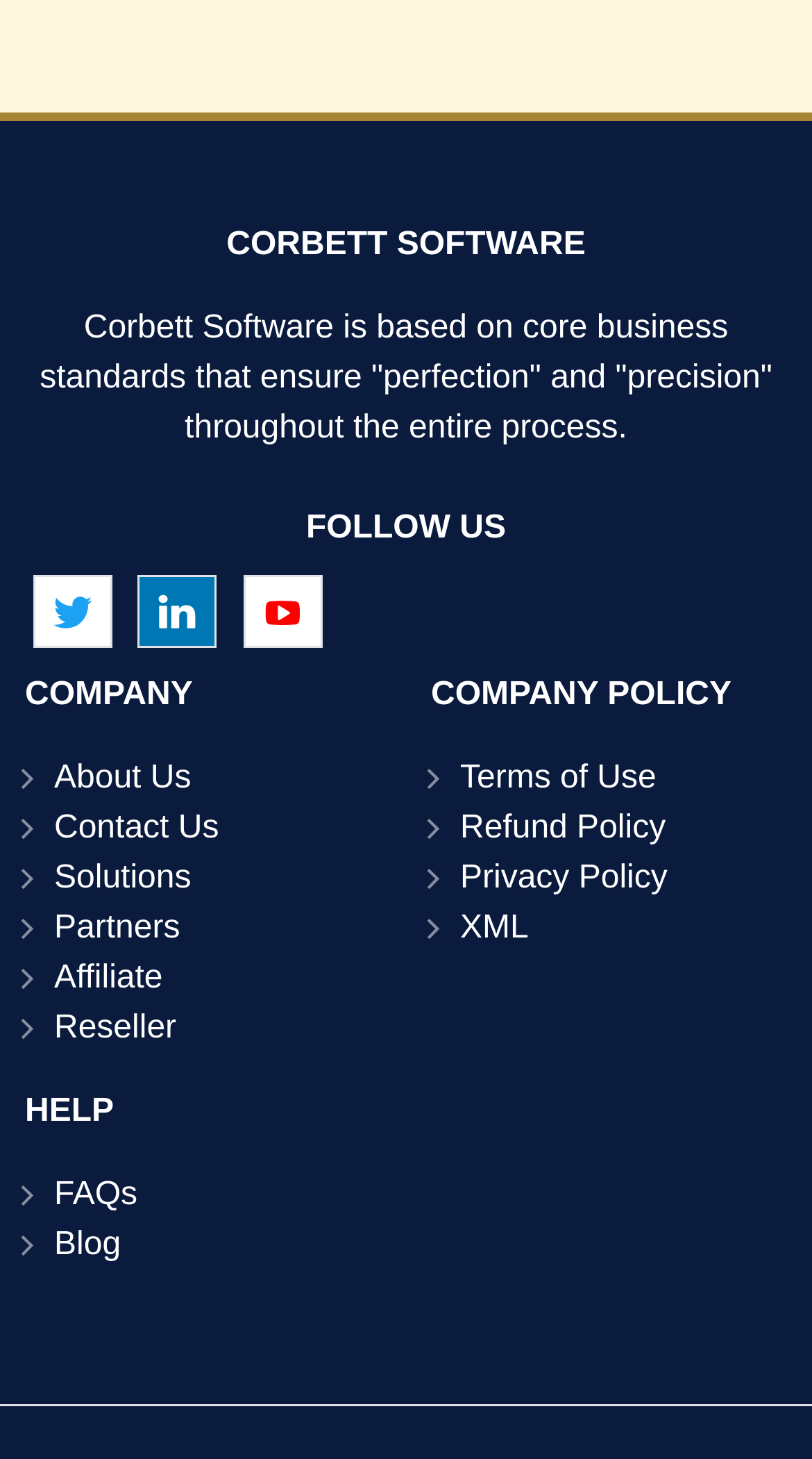What is the company name?
Using the screenshot, give a one-word or short phrase answer.

Corbett Software